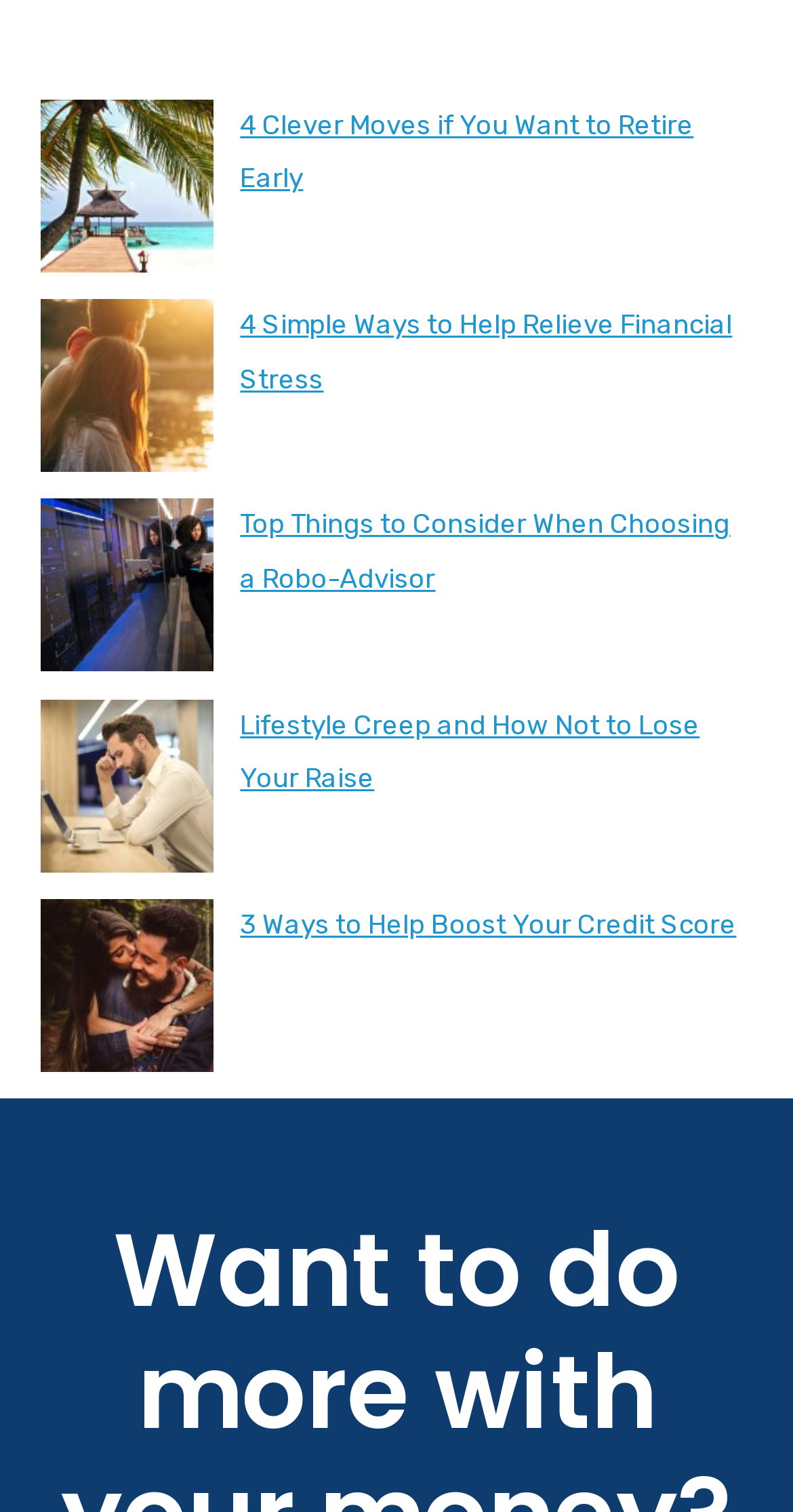Utilize the details in the image to thoroughly answer the following question: How many articles are on this webpage?

There are five articles on this webpage, each with a link and an accompanying image. The articles are about retiring early, relieving financial stress, choosing a robo-advisor, lifestyle creep, and boosting credit score.